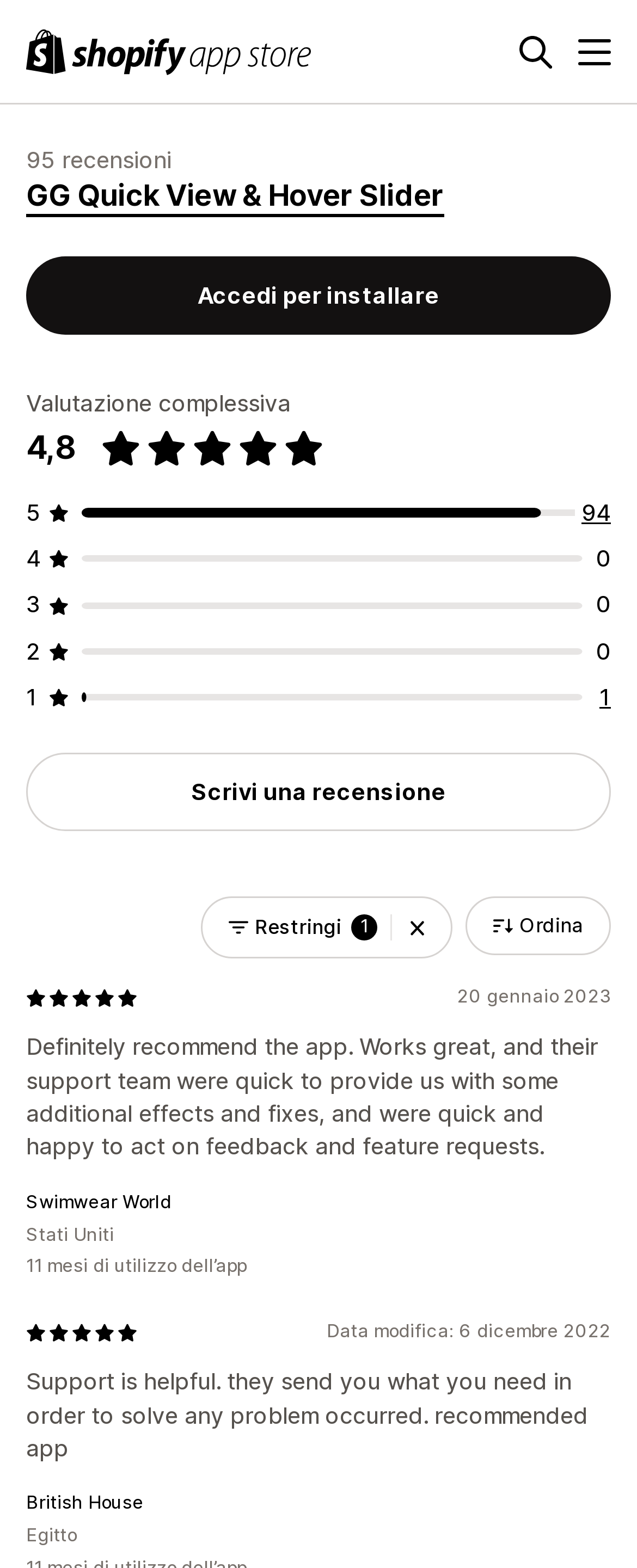What is the country of the reviewer Swimwear World?
Could you answer the question in a detailed manner, providing as much information as possible?

The country of the reviewer Swimwear World can be found in the section where it says 'Stati Uniti', which is located near the review text.